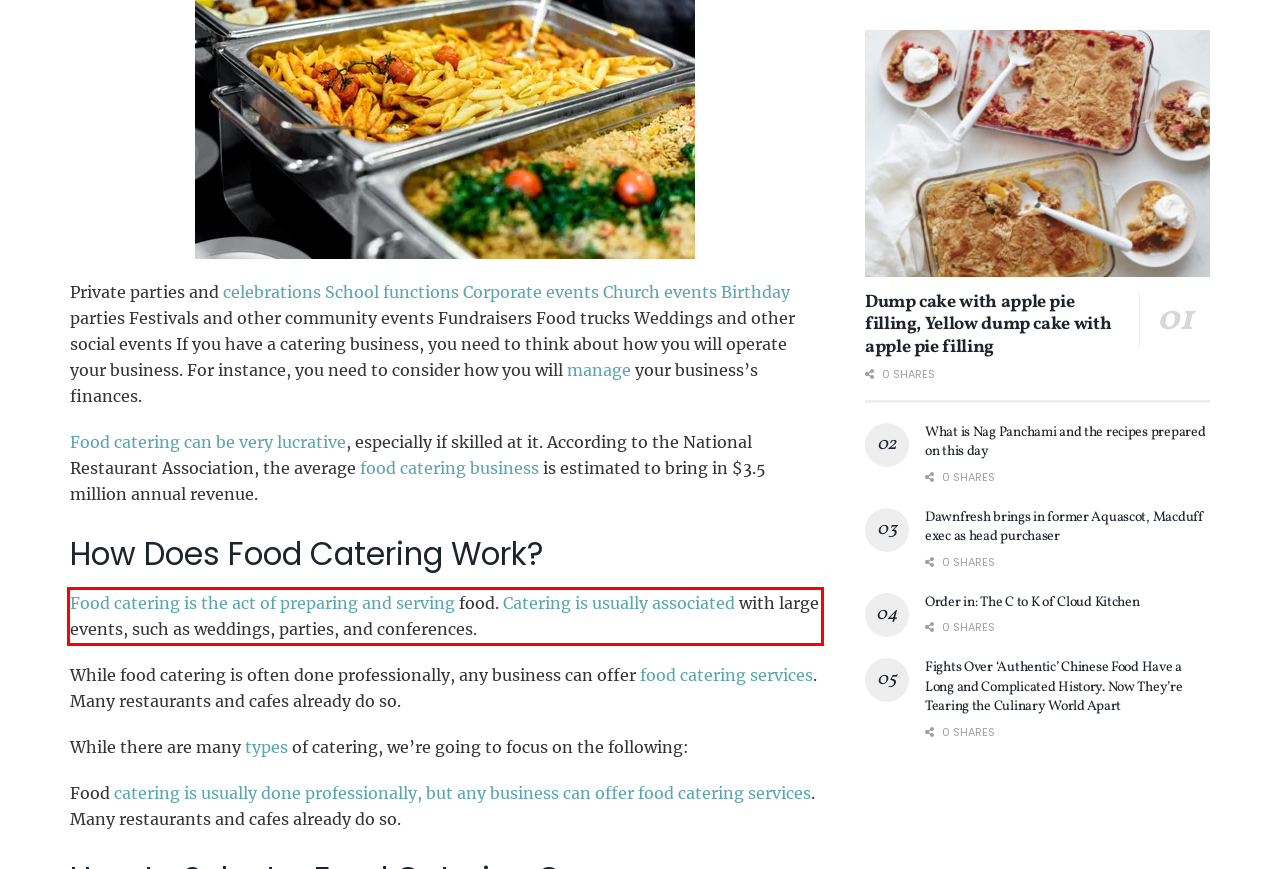Given the screenshot of the webpage, identify the red bounding box, and recognize the text content inside that red bounding box.

Food catering is the act of preparing and serving food. Catering is usually associated with large events, such as weddings, parties, and conferences.